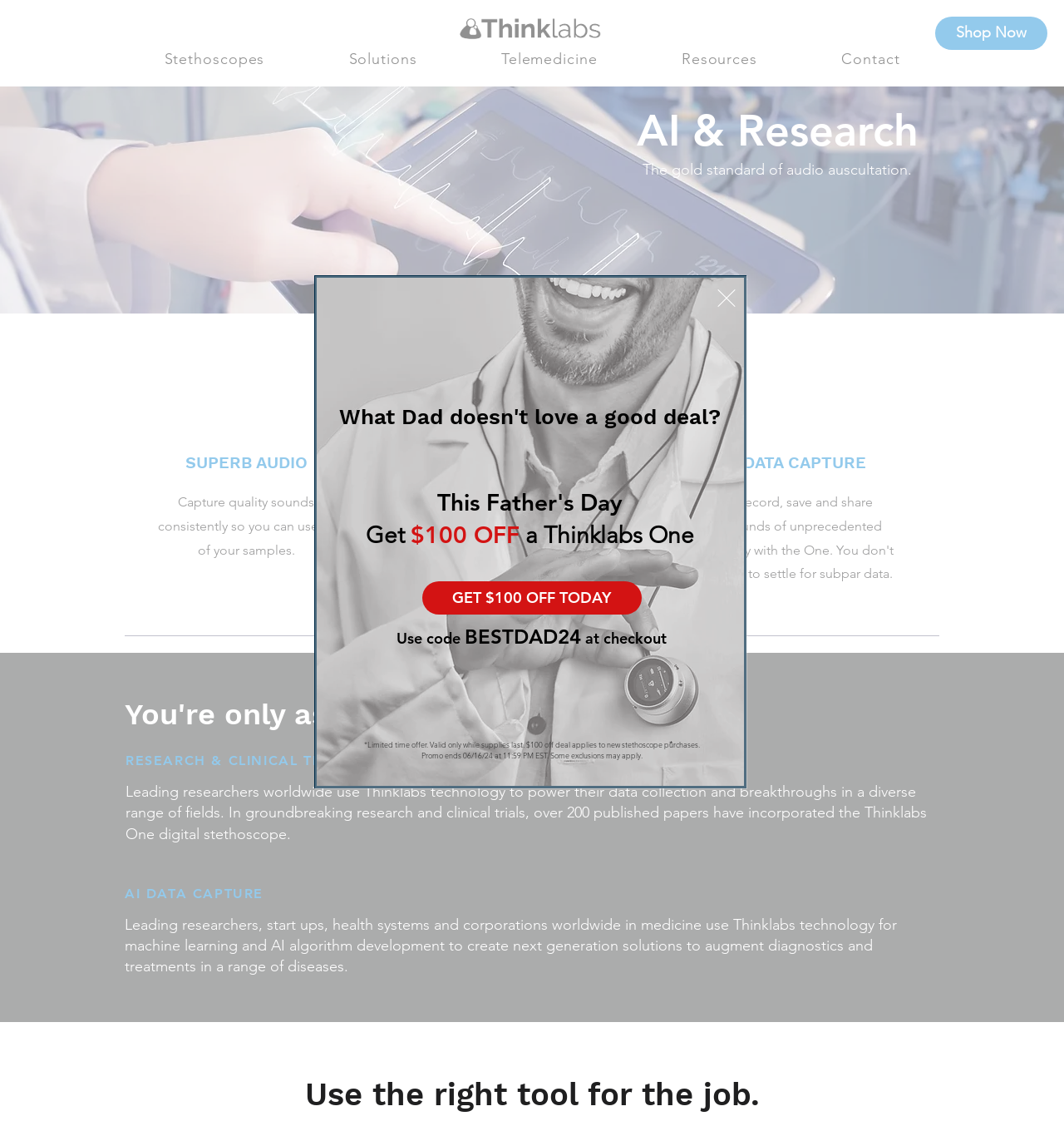What is the purpose of the Thinklabs technology?
From the image, provide a succinct answer in one word or a short phrase.

Data collection and AI algorithm development